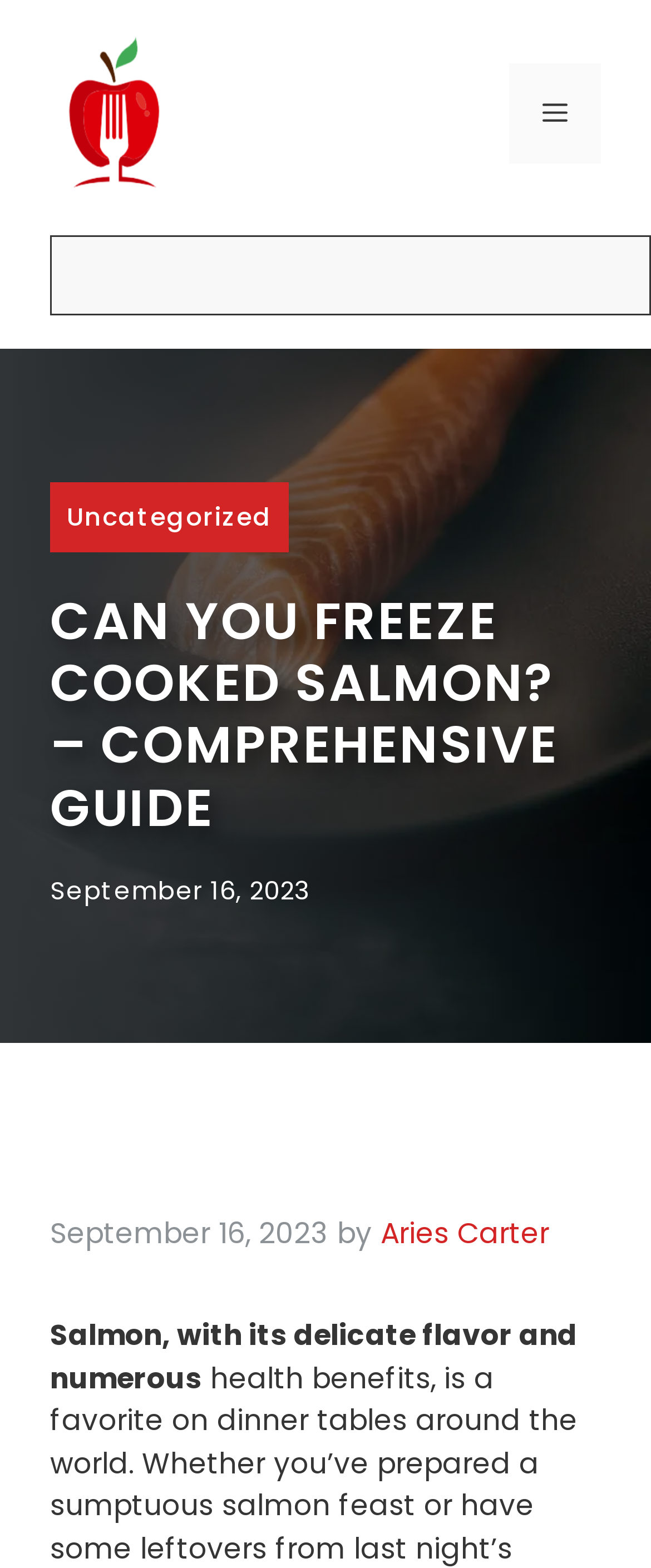Bounding box coordinates should be provided in the format (top-left x, top-left y, bottom-right x, bottom-right y) with all values between 0 and 1. Identify the bounding box for this UI element: Menu

[0.782, 0.04, 0.923, 0.104]